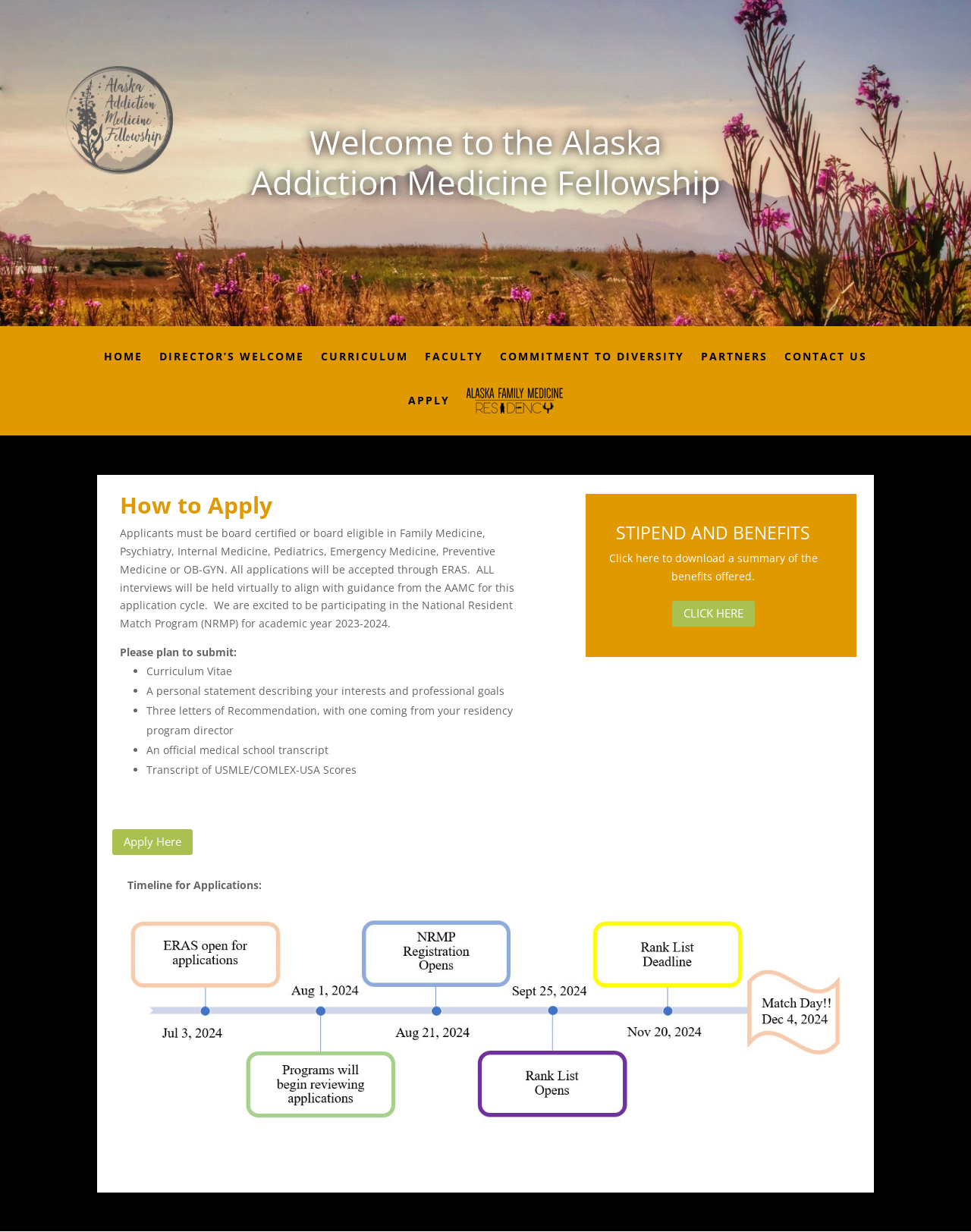Please specify the bounding box coordinates of the clickable region necessary for completing the following instruction: "Click the APPLY link". The coordinates must consist of four float numbers between 0 and 1, i.e., [left, top, right, bottom].

[0.42, 0.315, 0.463, 0.354]